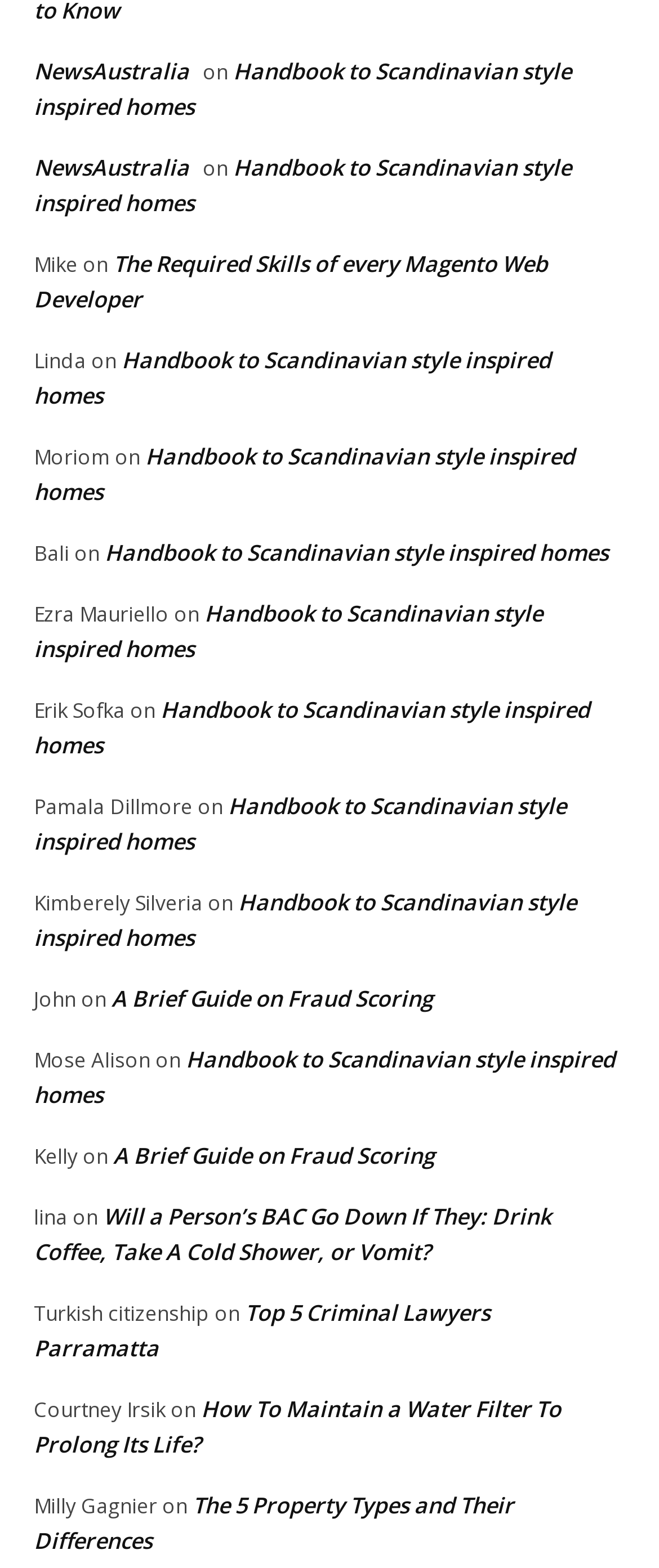Select the bounding box coordinates of the element I need to click to carry out the following instruction: "Click on the link to A Brief Guide on Fraud Scoring".

[0.169, 0.627, 0.656, 0.646]